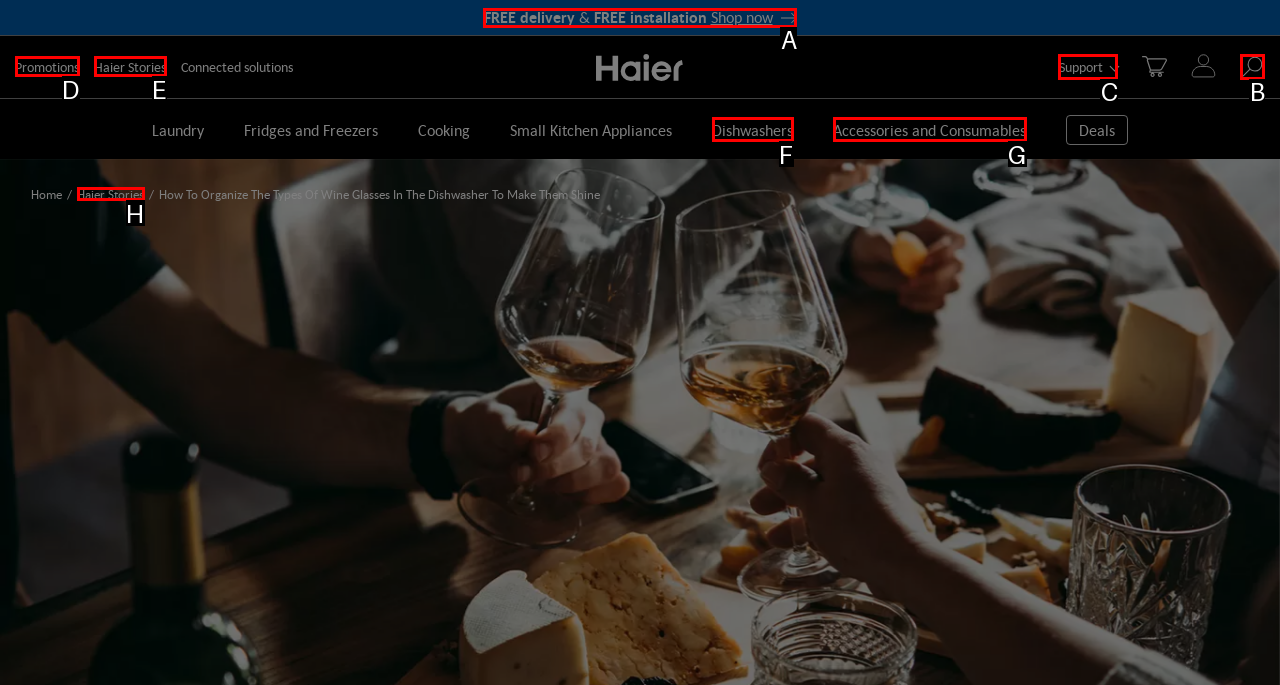Determine the letter of the element you should click to carry out the task: Search for something
Answer with the letter from the given choices.

B